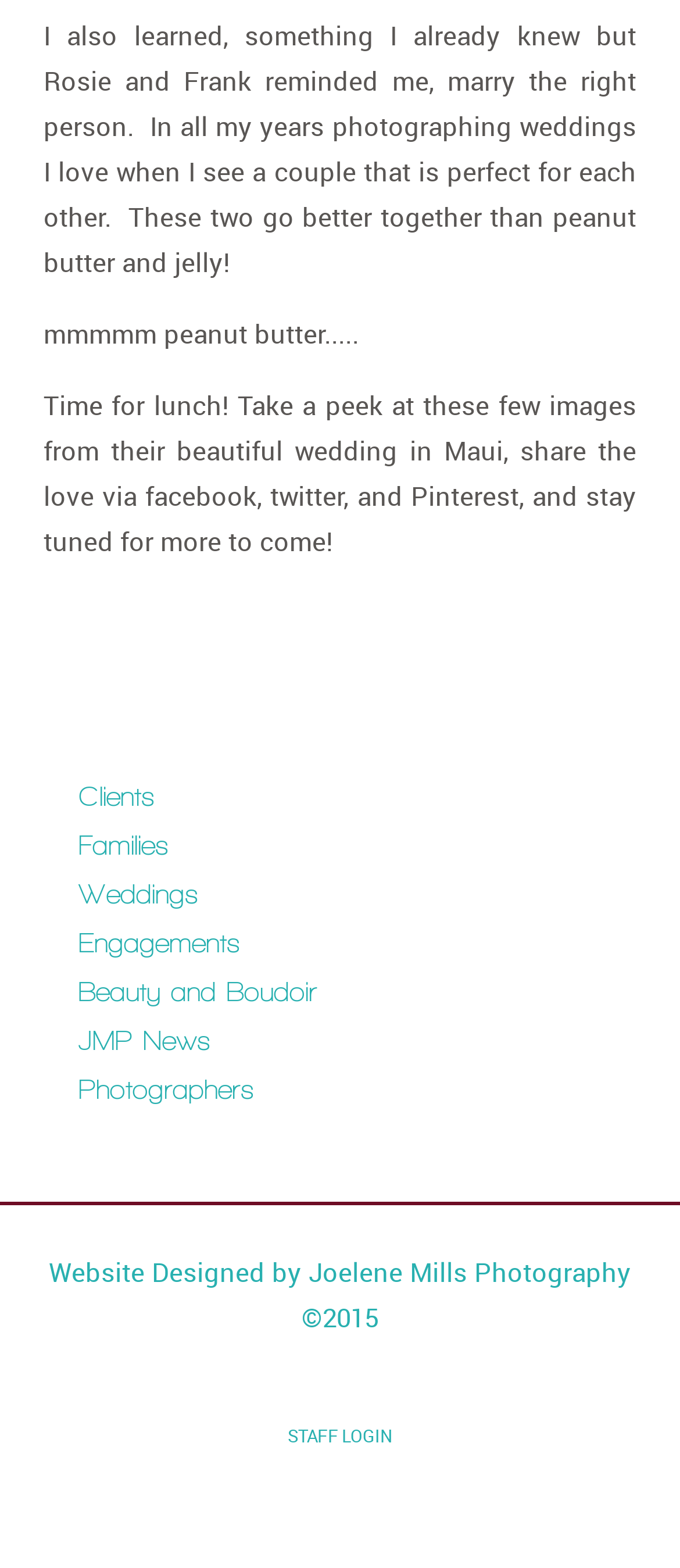Use a single word or phrase to answer the following:
What is the location of the wedding featured in the photos?

Maui